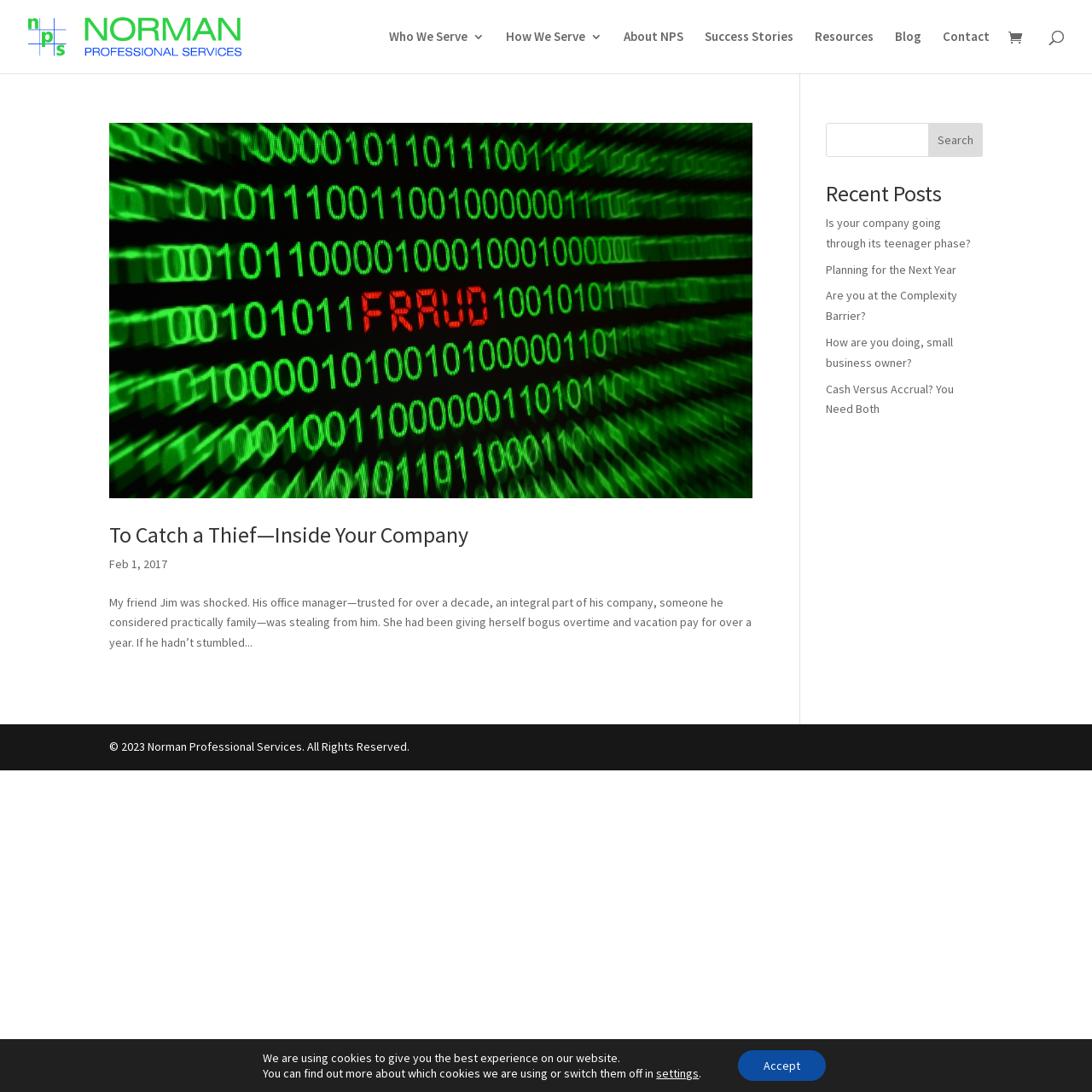Please mark the bounding box coordinates of the area that should be clicked to carry out the instruction: "go to Norman Professional Services homepage".

[0.026, 0.025, 0.221, 0.039]